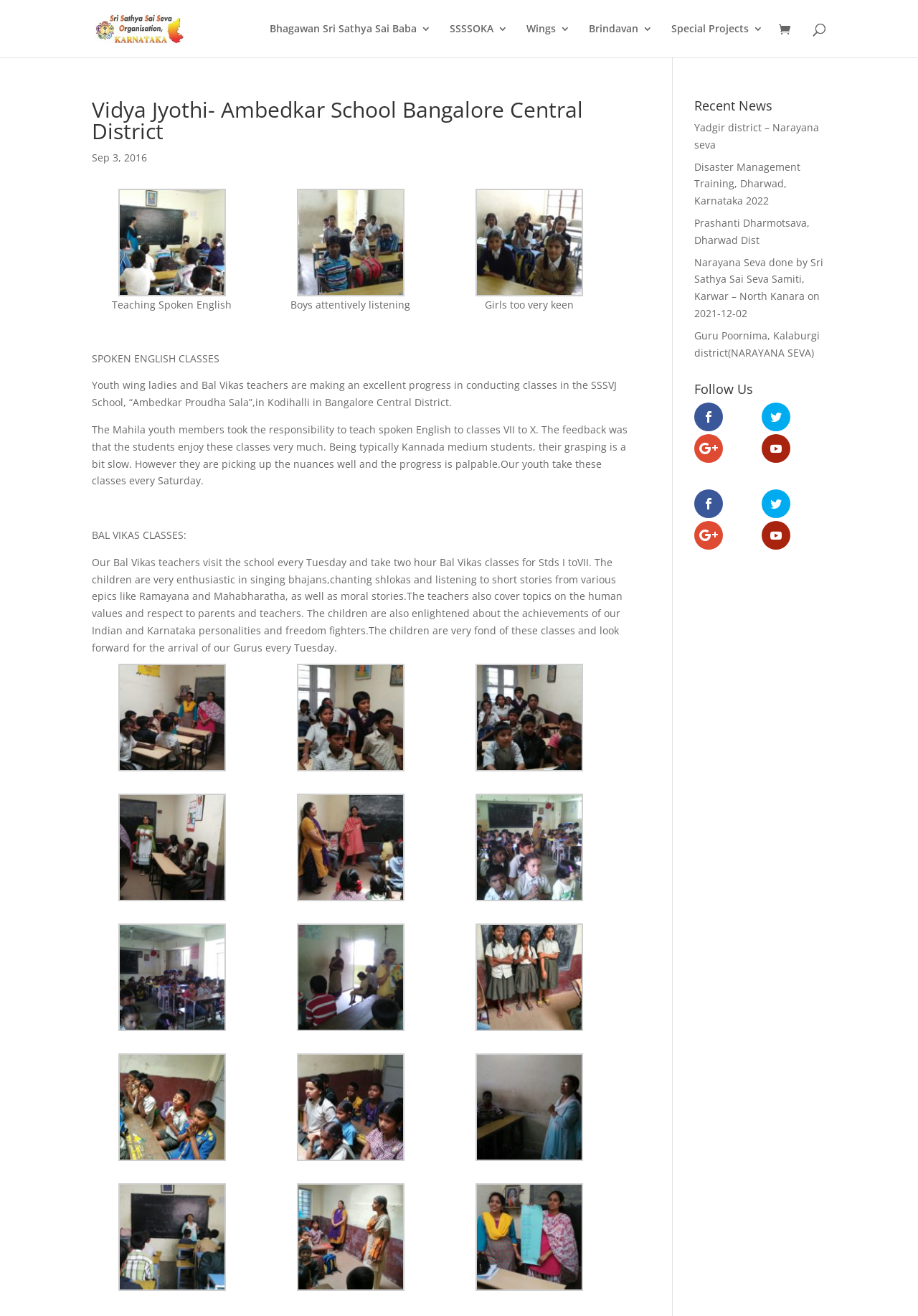Describe all the key features and sections of the webpage thoroughly.

The webpage is about Vidya Jyothi- Ambedkar School Bangalore Central District, which is affiliated with Sri Sathya Sai Seva Organisation Karnataka. At the top, there is a link to Sri Sathya Sai Seva Organisation Karnataka, accompanied by an image with the same name. Below this, there are several links to different sections, including Bhagawan Sri Sathya Sai Baba, SSSSOKA, Wings, Brindavan, and Special Projects.

On the left side, there is a search bar, and below it, a heading that reads "Vidya Jyothi- Ambedkar School Bangalore Central District". Next to the heading, there is a date "Sep 3, 2016". Below the date, there are three sections with images and descriptive text. The first section is about teaching spoken English, with an image and a brief description. The second section is about boys attentively listening, with an image and a brief description. The third section is about girls being very keen, with an image and a brief description.

Below these sections, there is a heading "SPOKEN ENGLISH CLASSES" followed by a paragraph of text describing the progress of spoken English classes conducted by youth wing ladies and Bal Vikas teachers. The text explains that the students enjoy these classes and are making progress, although they are a bit slow due to being typically Kannada medium students.

Next, there is a section about Bal Vikas classes, which are conducted by Bal Vikas teachers every Tuesday. The classes include singing bhajans, chanting shlokas, and listening to short stories from various epics. The teachers also cover topics on human values and respect to parents and teachers.

The rest of the webpage is filled with multiple sections of links and images, each with a brief description. These sections appear to be a gallery of images with descriptive text, but the exact content is not clear.